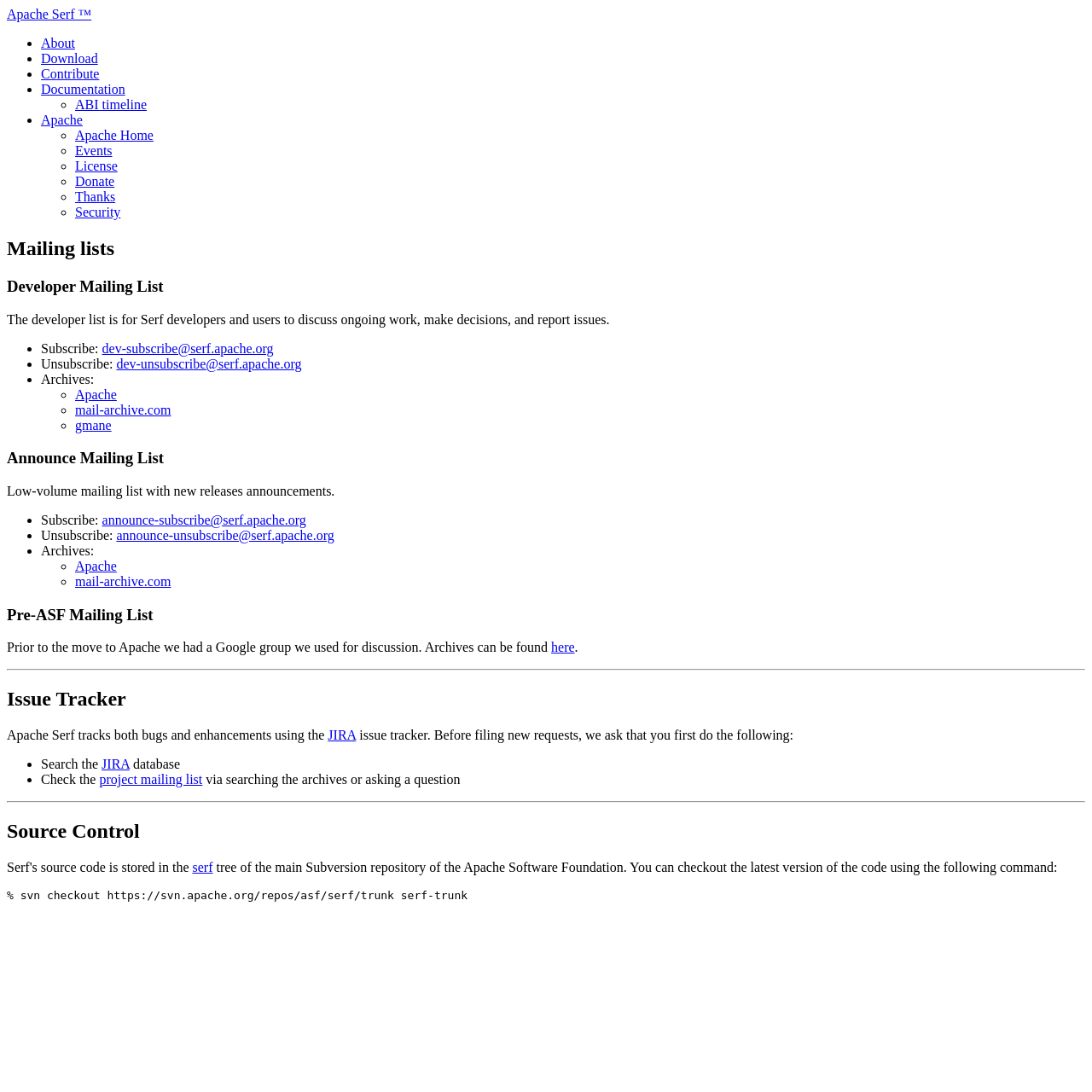What is the issue tracker used by Apache Serf?
Please provide a single word or phrase as your answer based on the screenshot.

JIRA